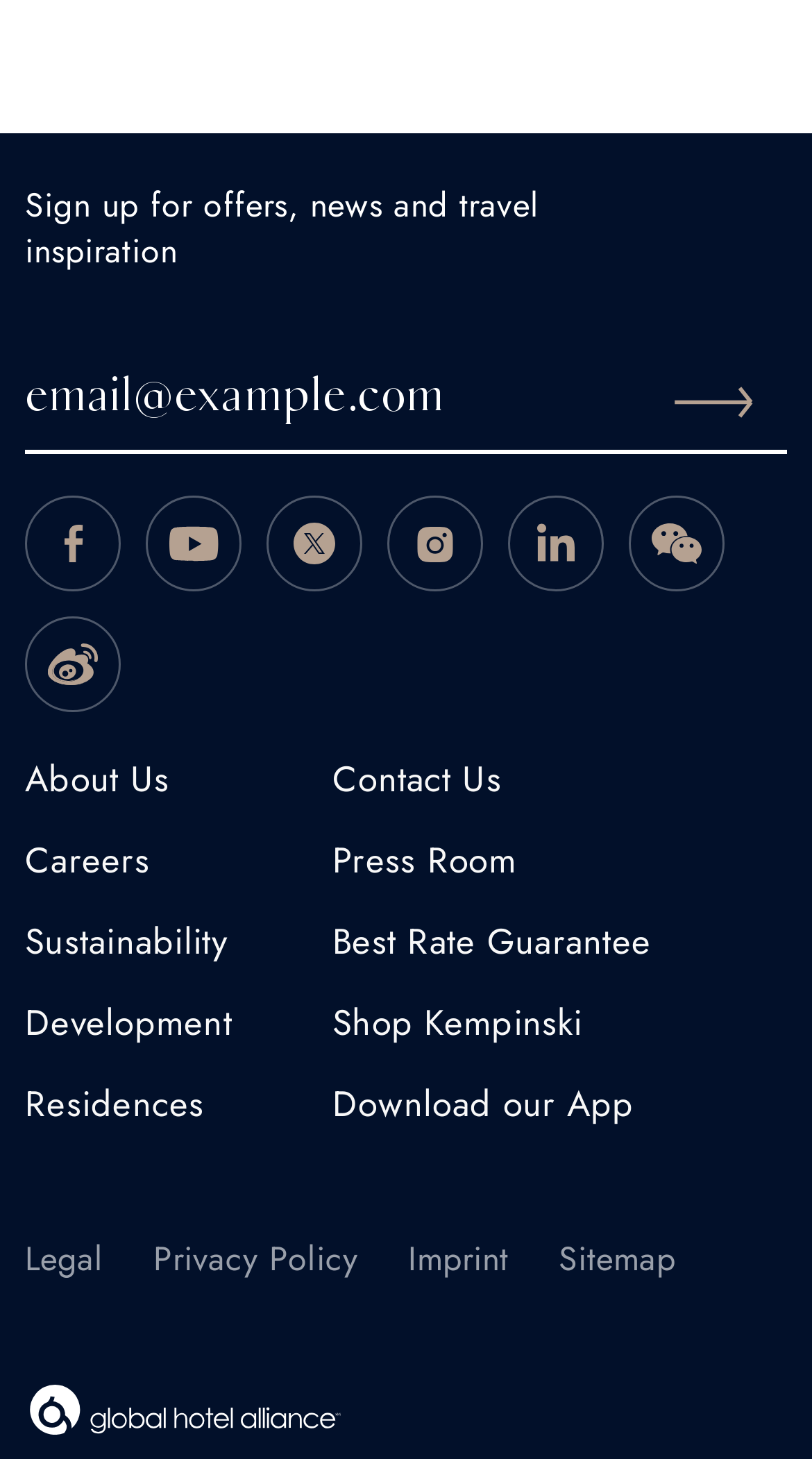Please specify the coordinates of the bounding box for the element that should be clicked to carry out this instruction: "Download the app". The coordinates must be four float numbers between 0 and 1, formatted as [left, top, right, bottom].

[0.409, 0.745, 0.781, 0.778]